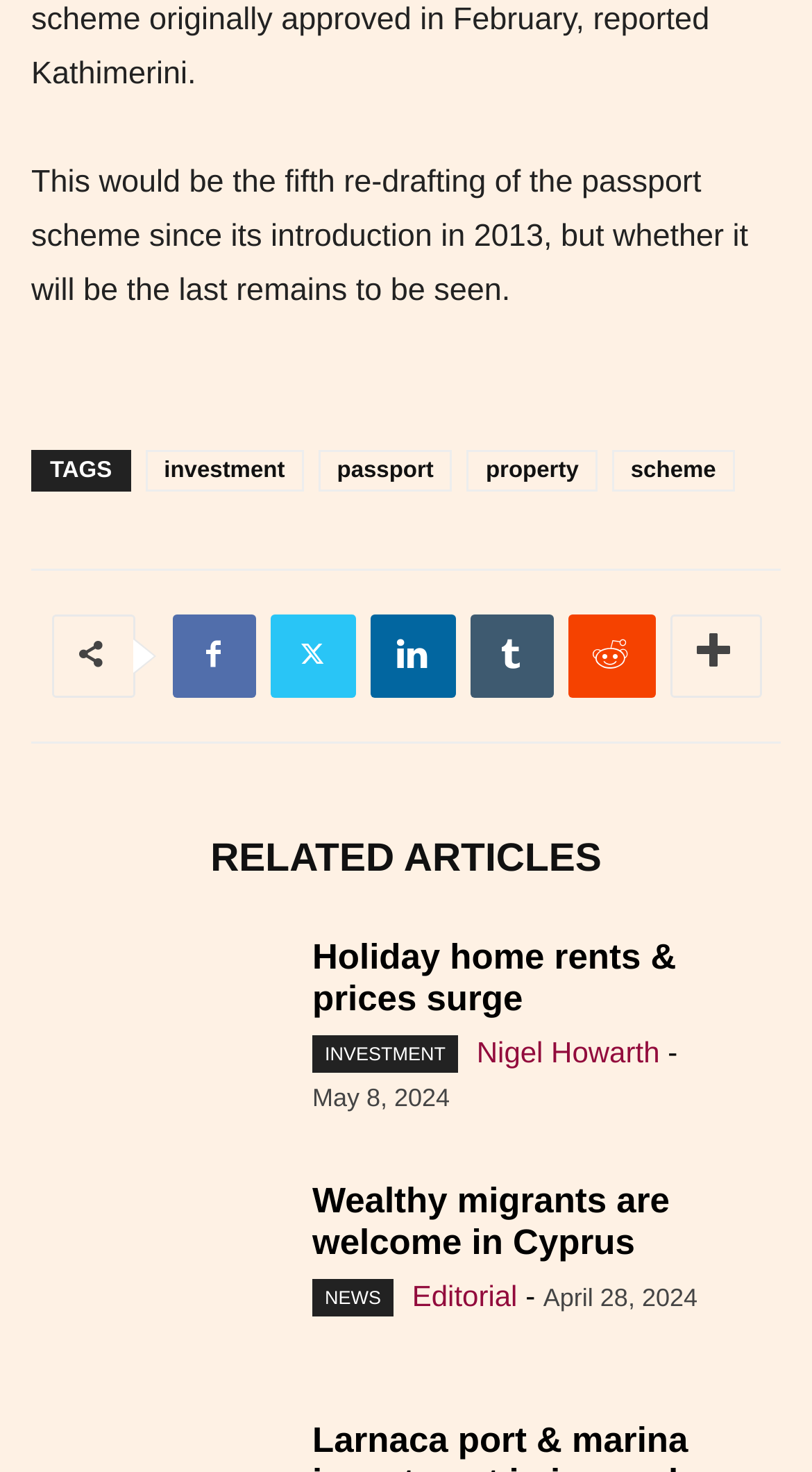Predict the bounding box coordinates for the UI element described as: "Nigel Howarth". The coordinates should be four float numbers between 0 and 1, presented as [left, top, right, bottom].

[0.587, 0.703, 0.812, 0.726]